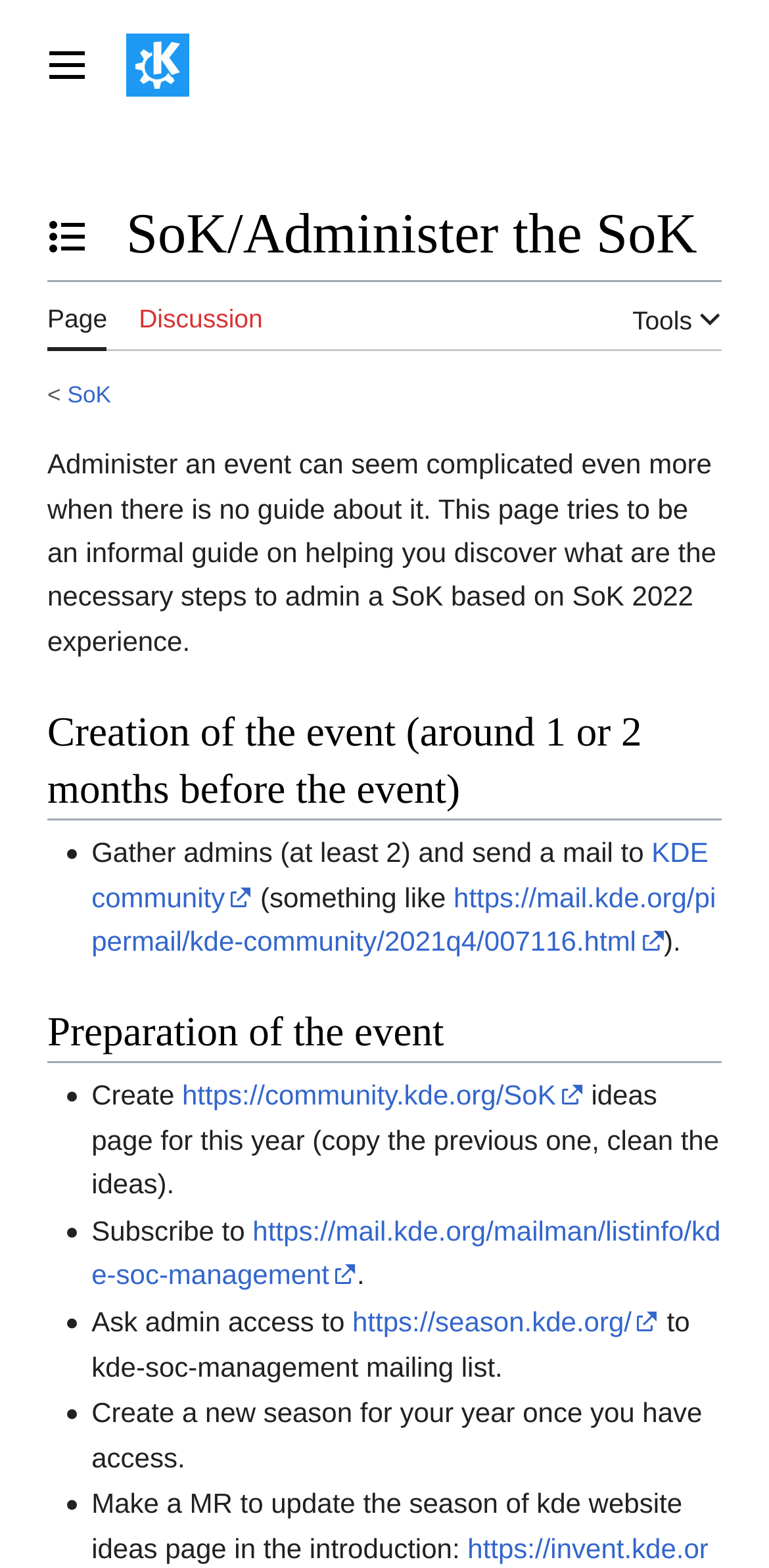Please provide a short answer using a single word or phrase for the question:
What is the first step in creating an event?

Gather admins